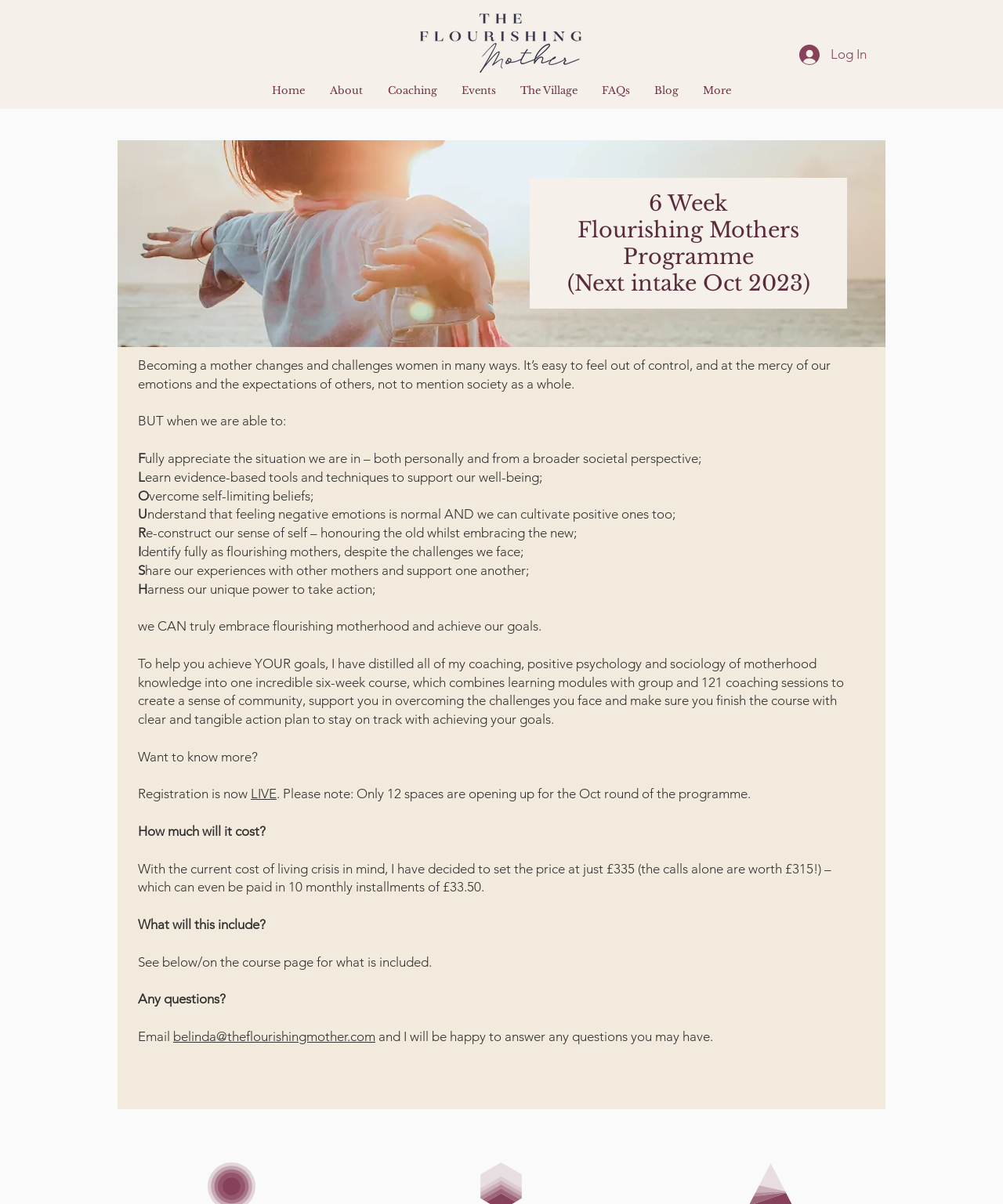From the webpage screenshot, predict the bounding box coordinates (top-left x, top-left y, bottom-right x, bottom-right y) for the UI element described here: The Village

[0.506, 0.067, 0.588, 0.083]